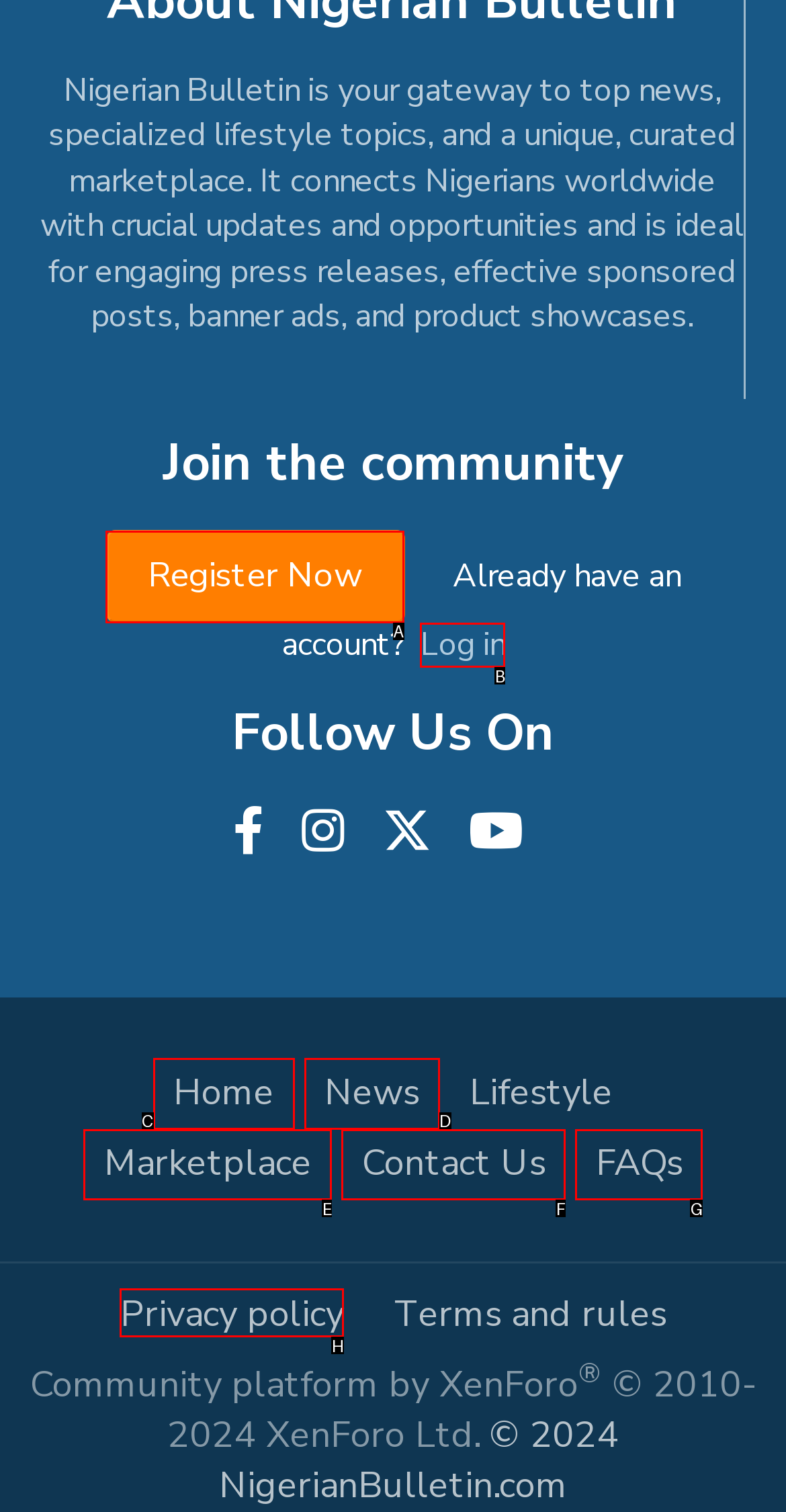Determine which letter corresponds to the UI element to click for this task: Register for an account
Respond with the letter from the available options.

A